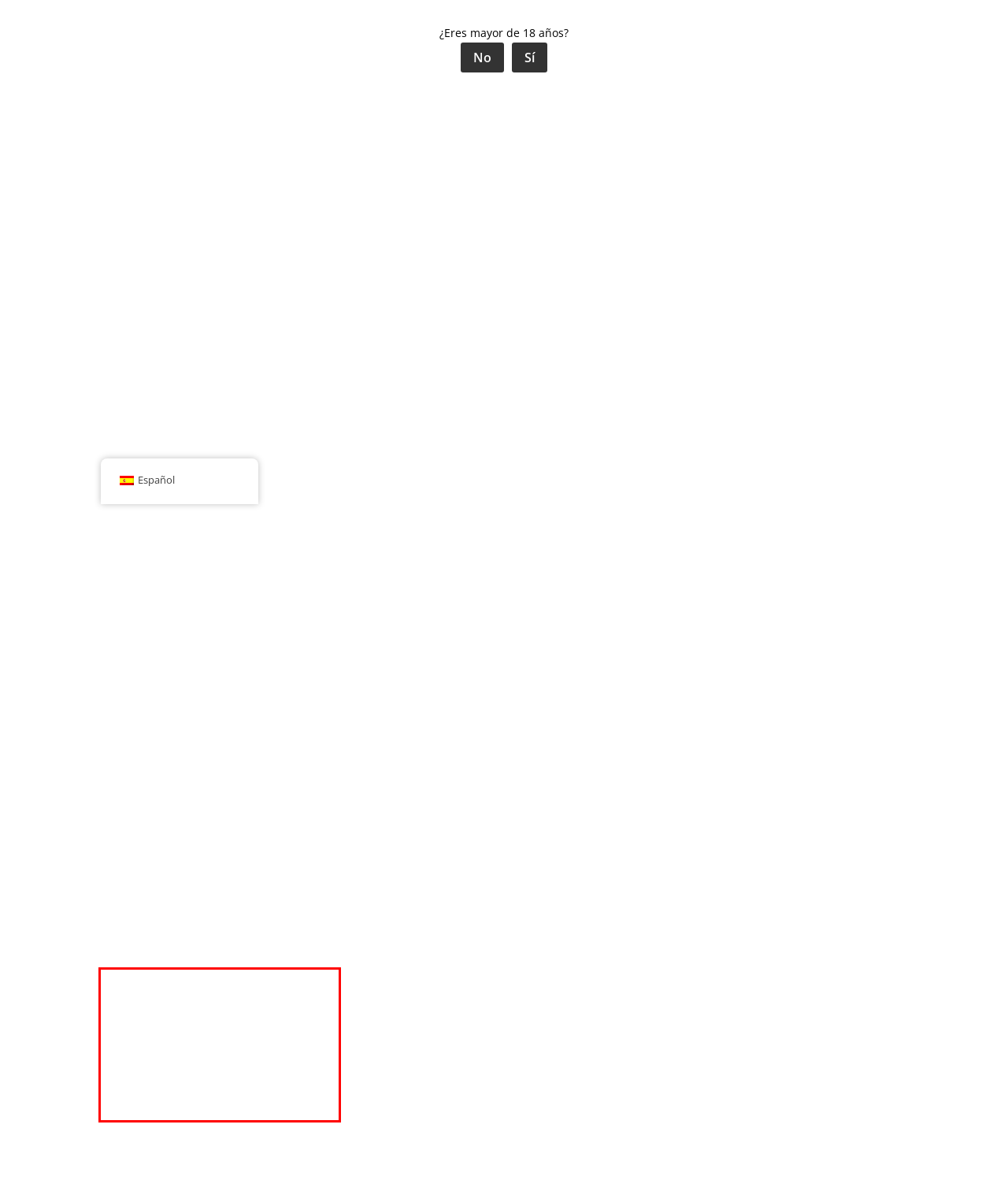Look at the webpage screenshot and recognize the text inside the red bounding box.

Doobeez, una rama distinguida de Cyril & Co, es un testimonio de nuestro compromiso con la excelencia. Fundada con precisión e impulsada por la pasión por la calidad, Doobeez continúa el legado de Cyril & Co y ofrece experiencias de CBD incomparables a nuestra valiosa clientela. Juntos, redefinimos los estándares de excelencia en la industria